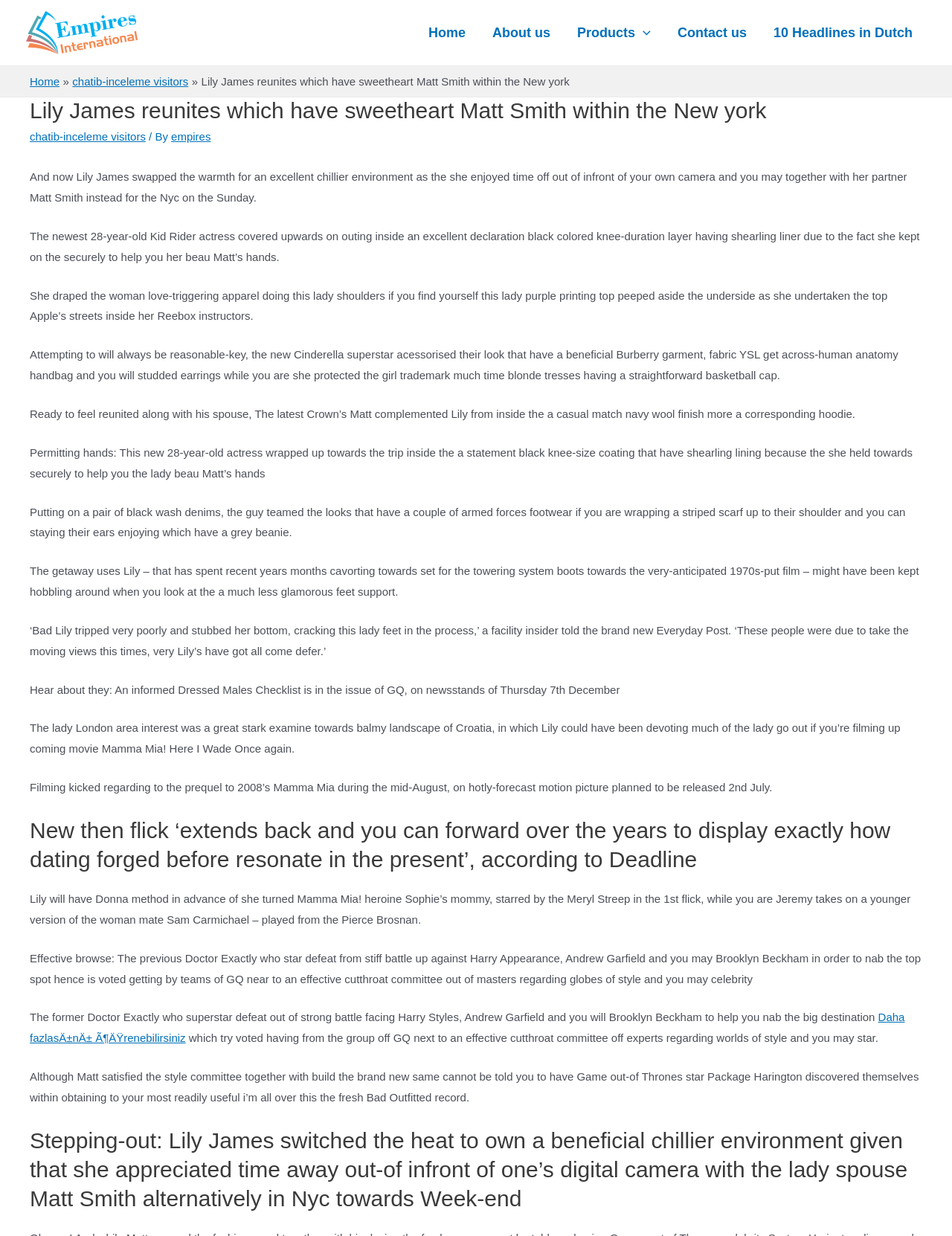Please reply to the following question with a single word or a short phrase:
What is the occupation of the person mentioned in the article?

Actress